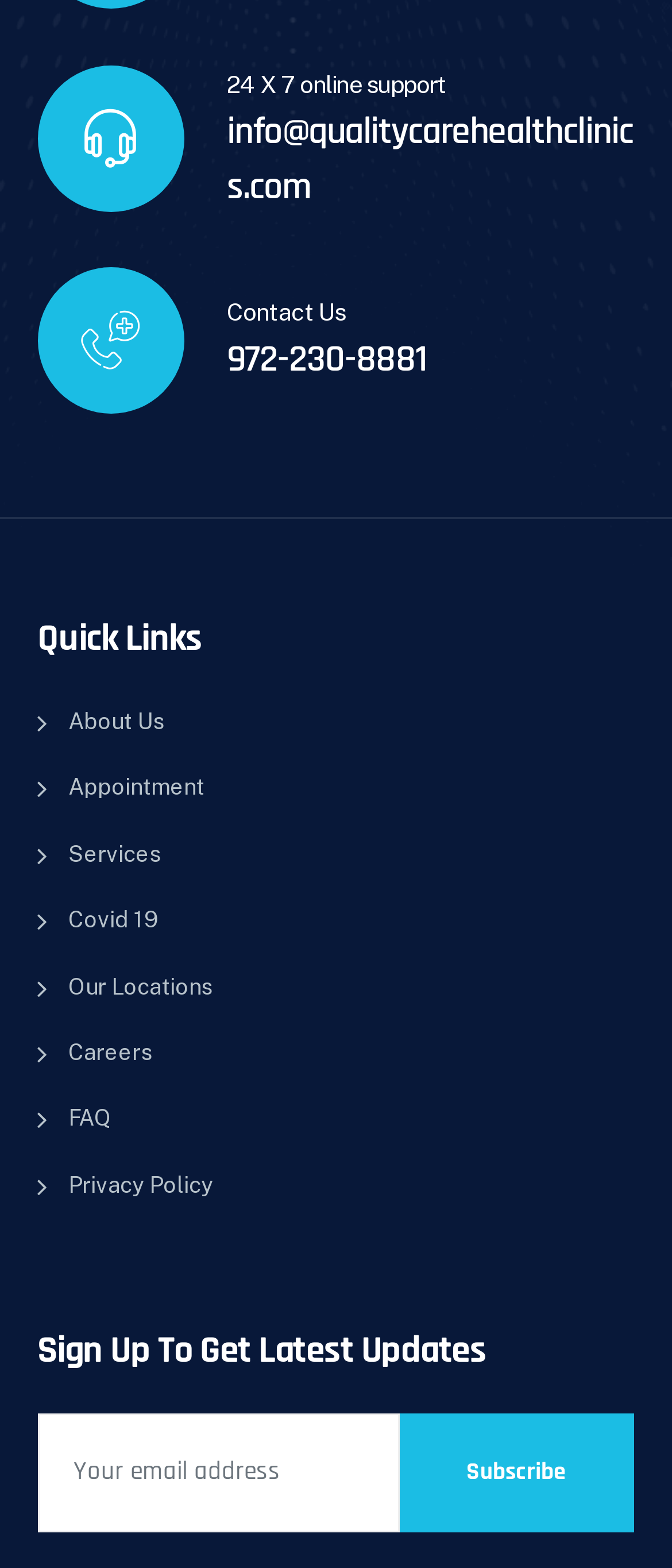Locate the bounding box coordinates of the area to click to fulfill this instruction: "Schedule an appointment". The bounding box should be presented as four float numbers between 0 and 1, in the order [left, top, right, bottom].

[0.055, 0.494, 0.304, 0.51]